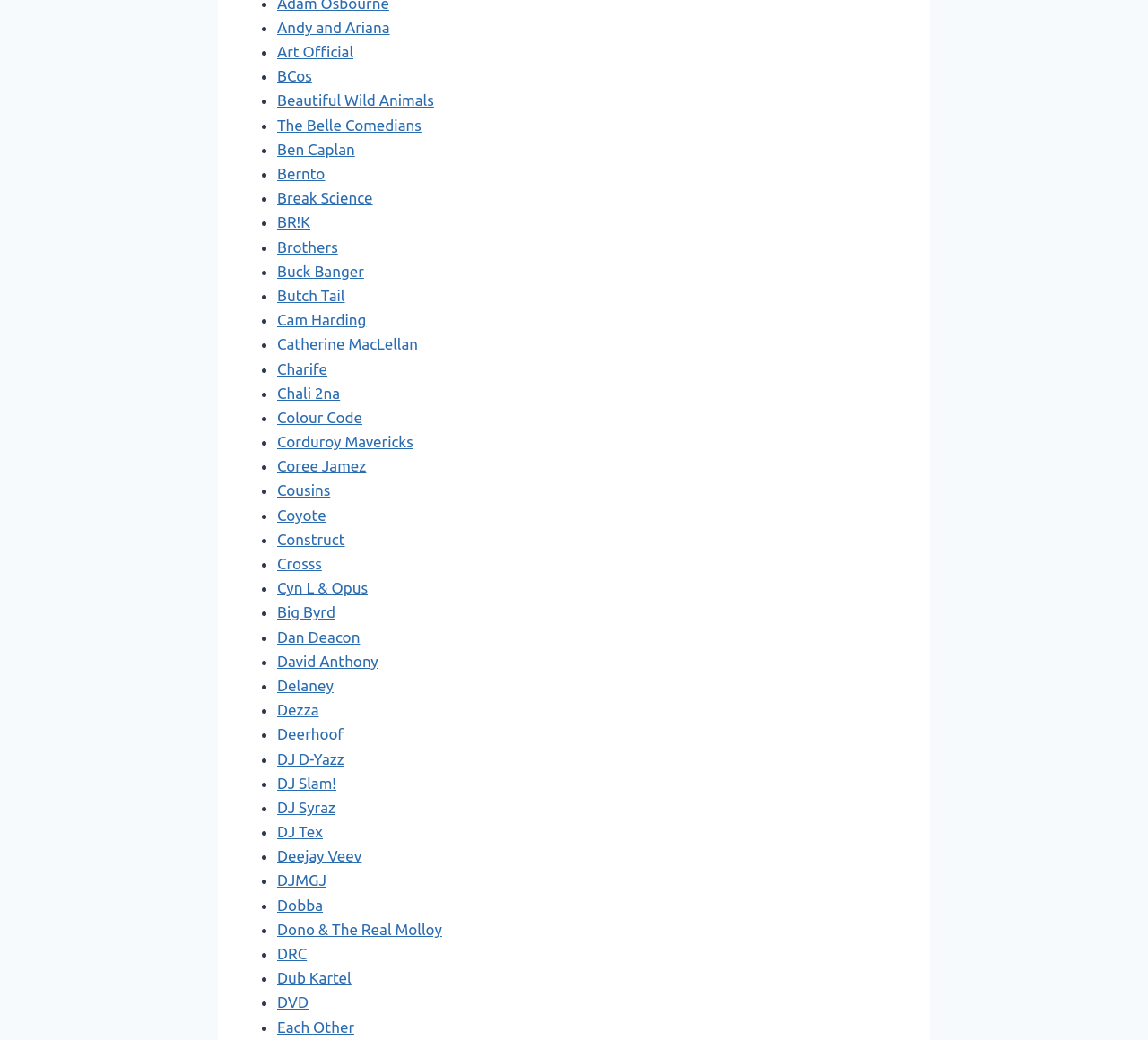Identify the bounding box coordinates for the element you need to click to achieve the following task: "Click on Andy and Ariana". Provide the bounding box coordinates as four float numbers between 0 and 1, in the form [left, top, right, bottom].

[0.241, 0.018, 0.34, 0.034]